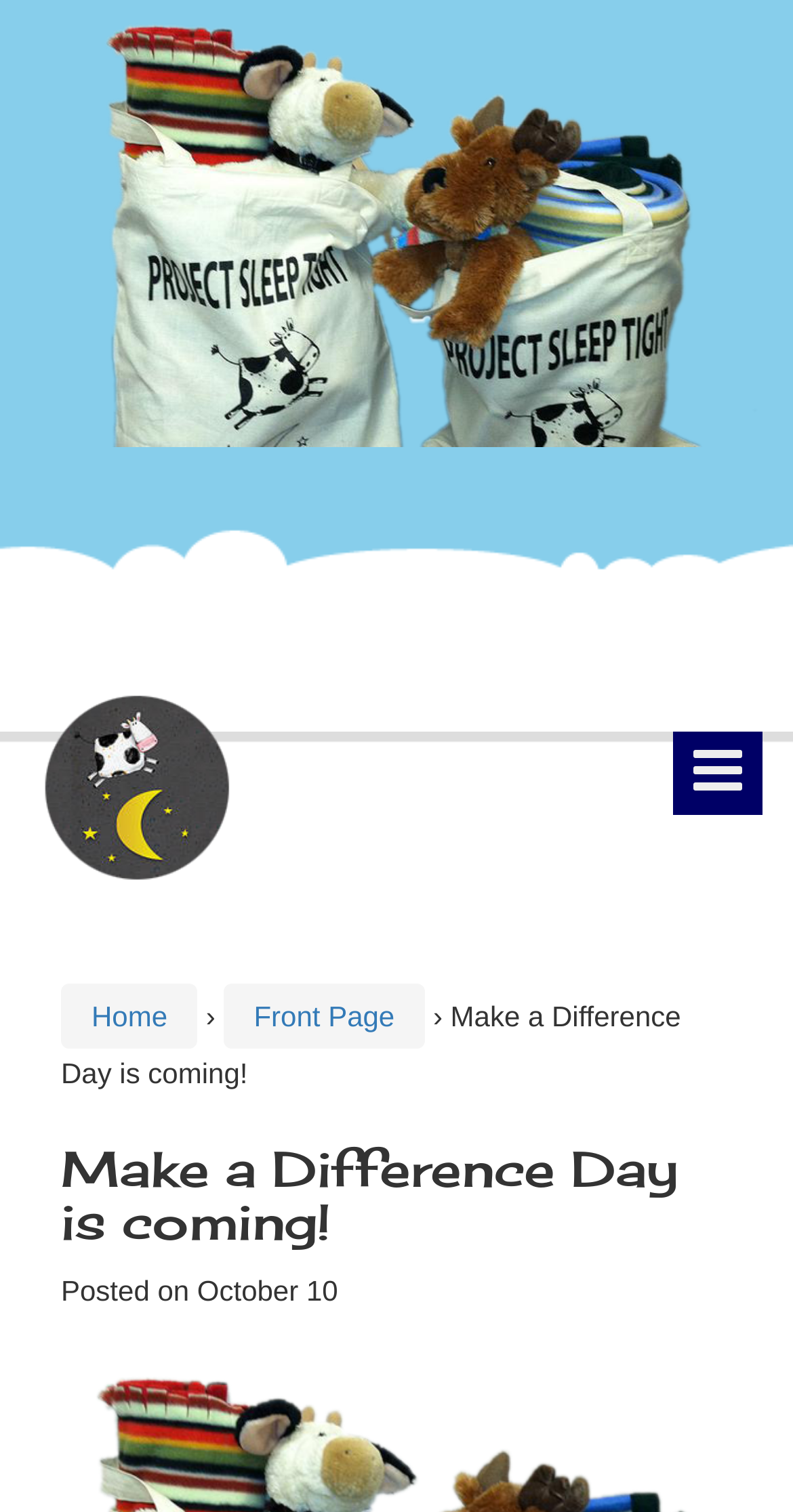Please find and generate the text of the main header of the webpage.

Make a Difference Day is coming!